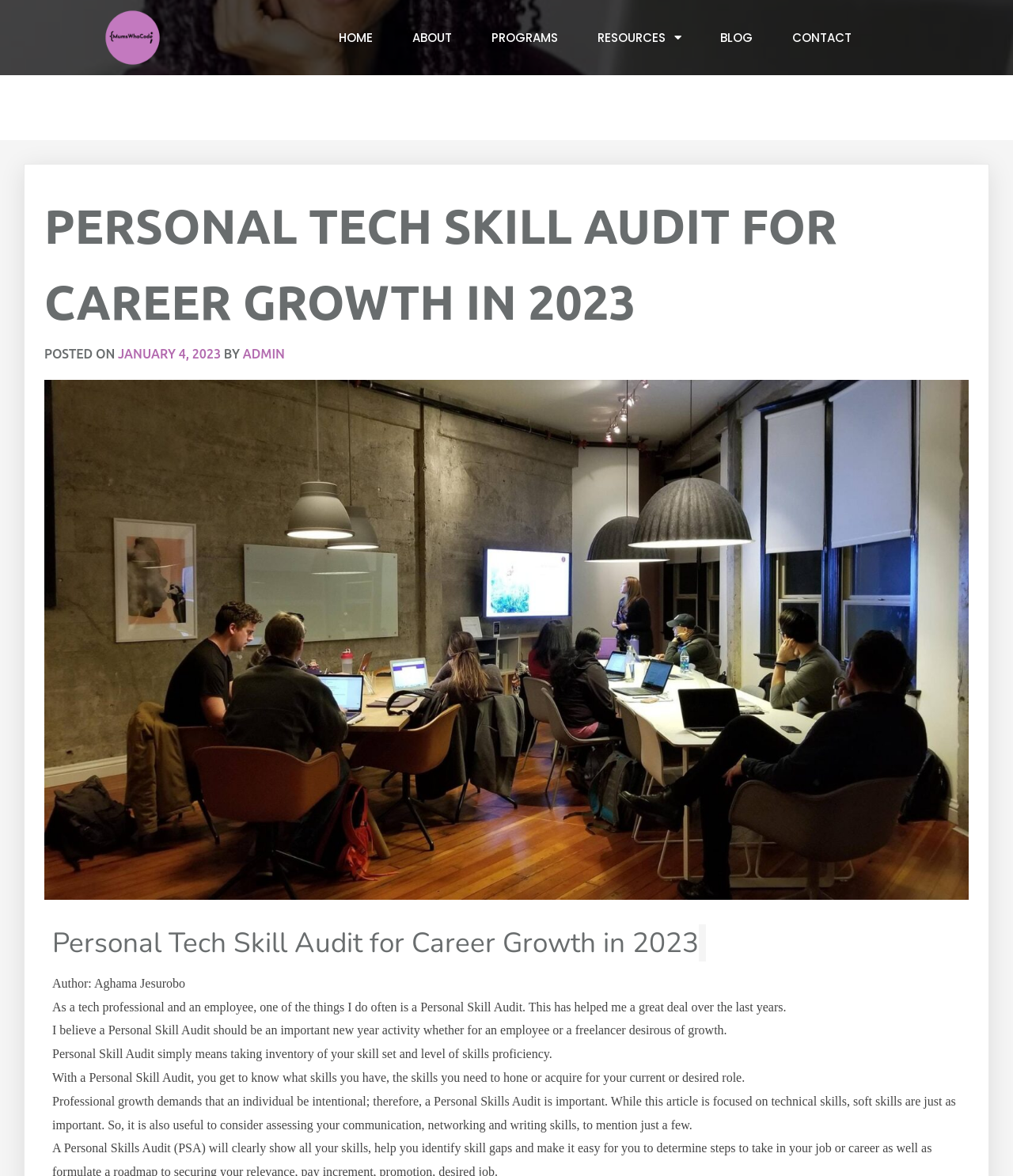Identify the bounding box coordinates for the element that needs to be clicked to fulfill this instruction: "Contact MumsWhoCode". Provide the coordinates in the format of four float numbers between 0 and 1: [left, top, right, bottom].

[0.764, 0.017, 0.859, 0.047]